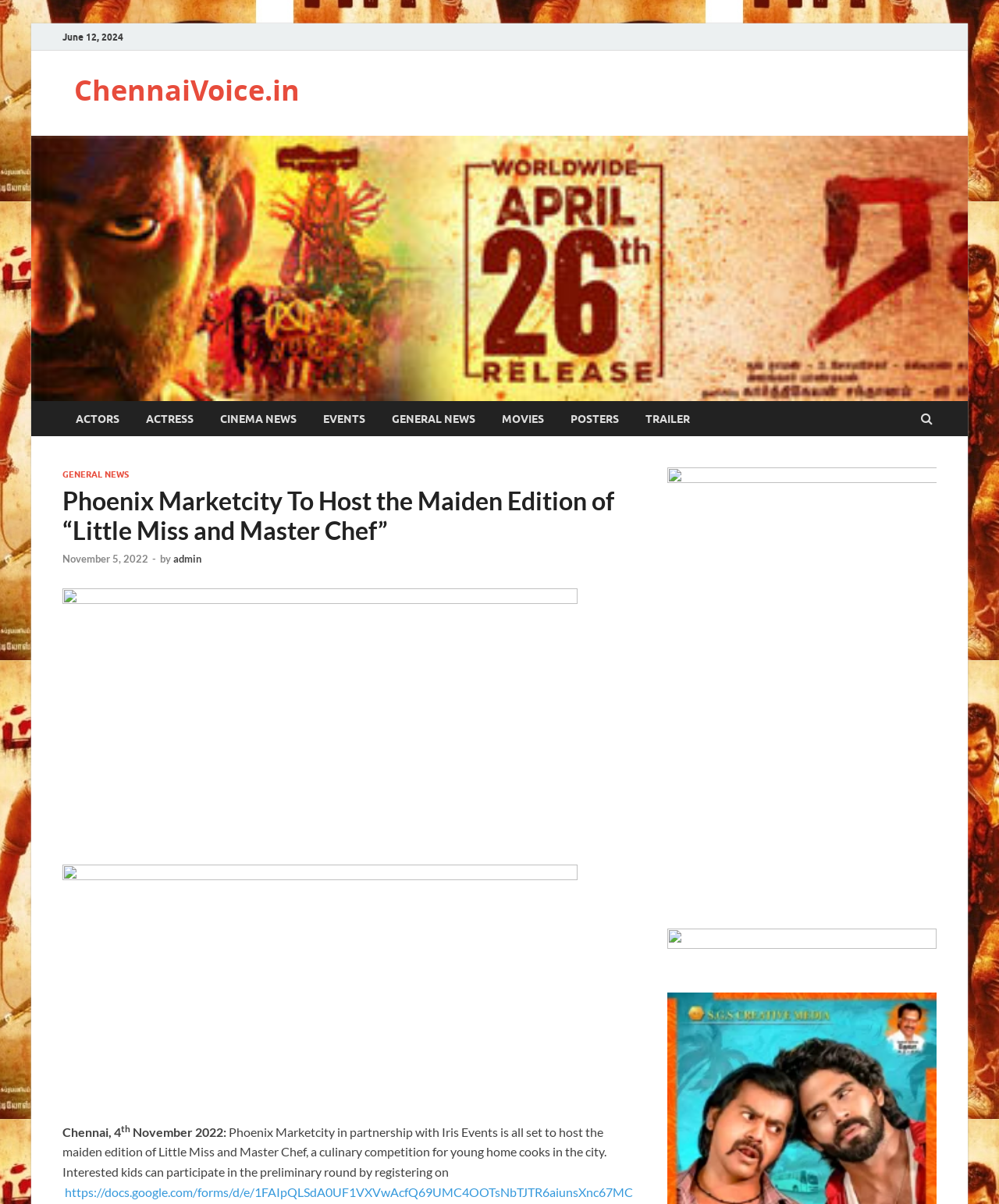Convey a detailed summary of the webpage, mentioning all key elements.

The webpage appears to be a news article or blog post from ChennaiVoice.in, with the title "Phoenix Marketcity To Host the Maiden Edition of “Little Miss and Master Chef”". 

At the top of the page, there is a date "June 12, 2024" and a link to the website ChennaiVoice.in. Below this, there is a row of links to different categories, including "ACTORS", "ACTRESS", "CINEMA NEWS", "EVENTS", "GENERAL NEWS", "MOVIES", "POSTERS", and "TRAILER". 

The main content of the page is divided into two sections. On the left, there is a header section with a link to "GENERAL NEWS" and a heading that repeats the title of the article. Below this, there is a link to the date "November 5, 2022", followed by a dash and the author's name "admin". 

On the right side of the page, there are two figures or images, one above the other. 

The main article text is located at the bottom of the page, which describes an event hosted by Phoenix Marketcity in partnership with Iris Events, a culinary competition for young home cooks in the city. The text also provides information on how interested kids can participate in the preliminary round by registering.